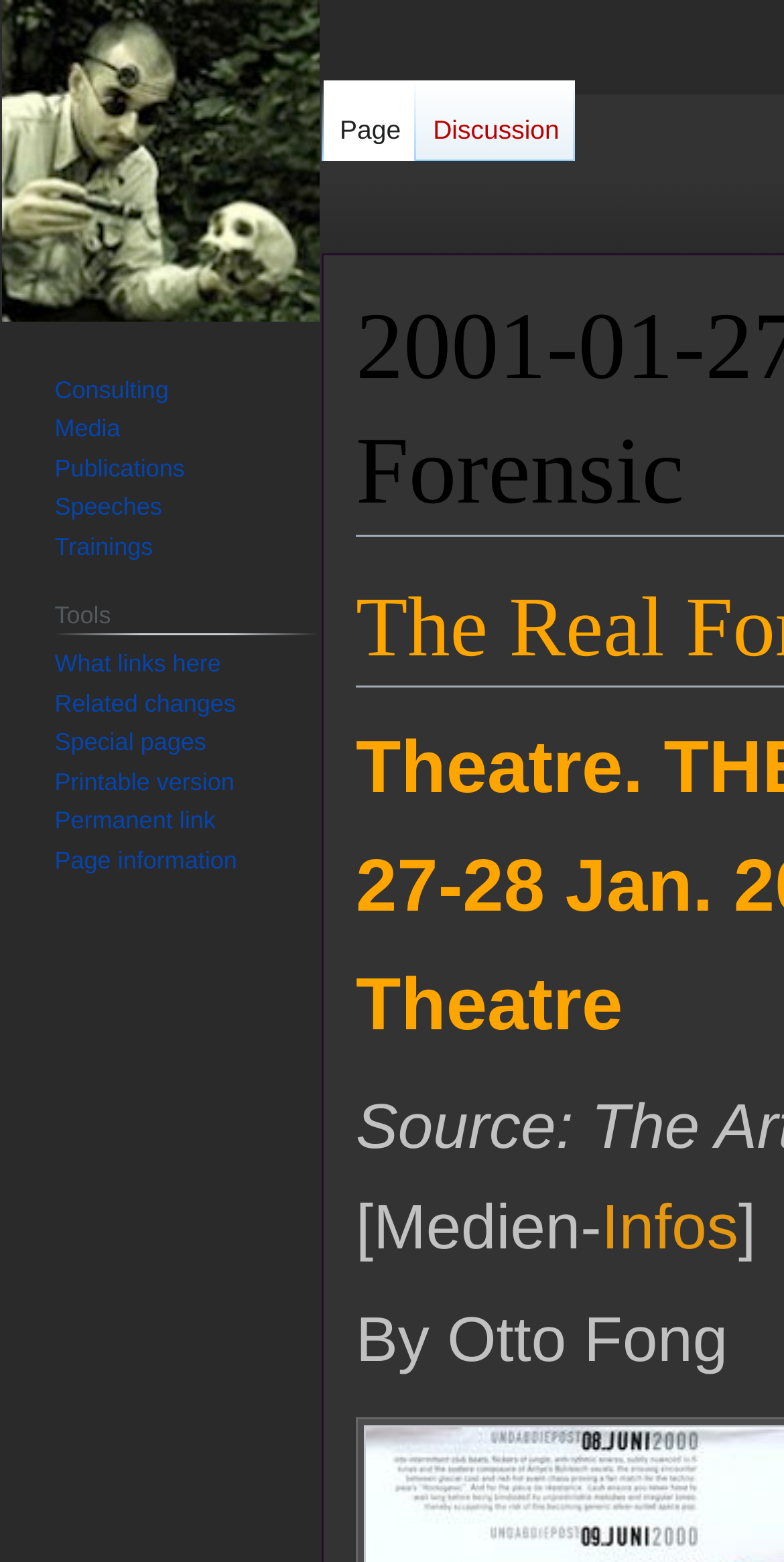What is the first link in the 'Navigation' section?
Answer the question with just one word or phrase using the image.

Consulting